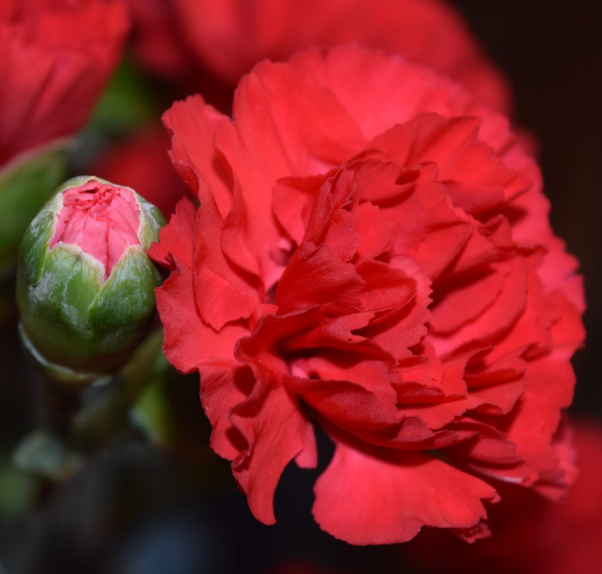Refer to the image and offer a detailed explanation in response to the question: What does the closed bud signify?

The caption states that the closed bud, still green at the base with delicate hints of red peeking through, signifies potential and growth, complementing the full bloom's vivid color.